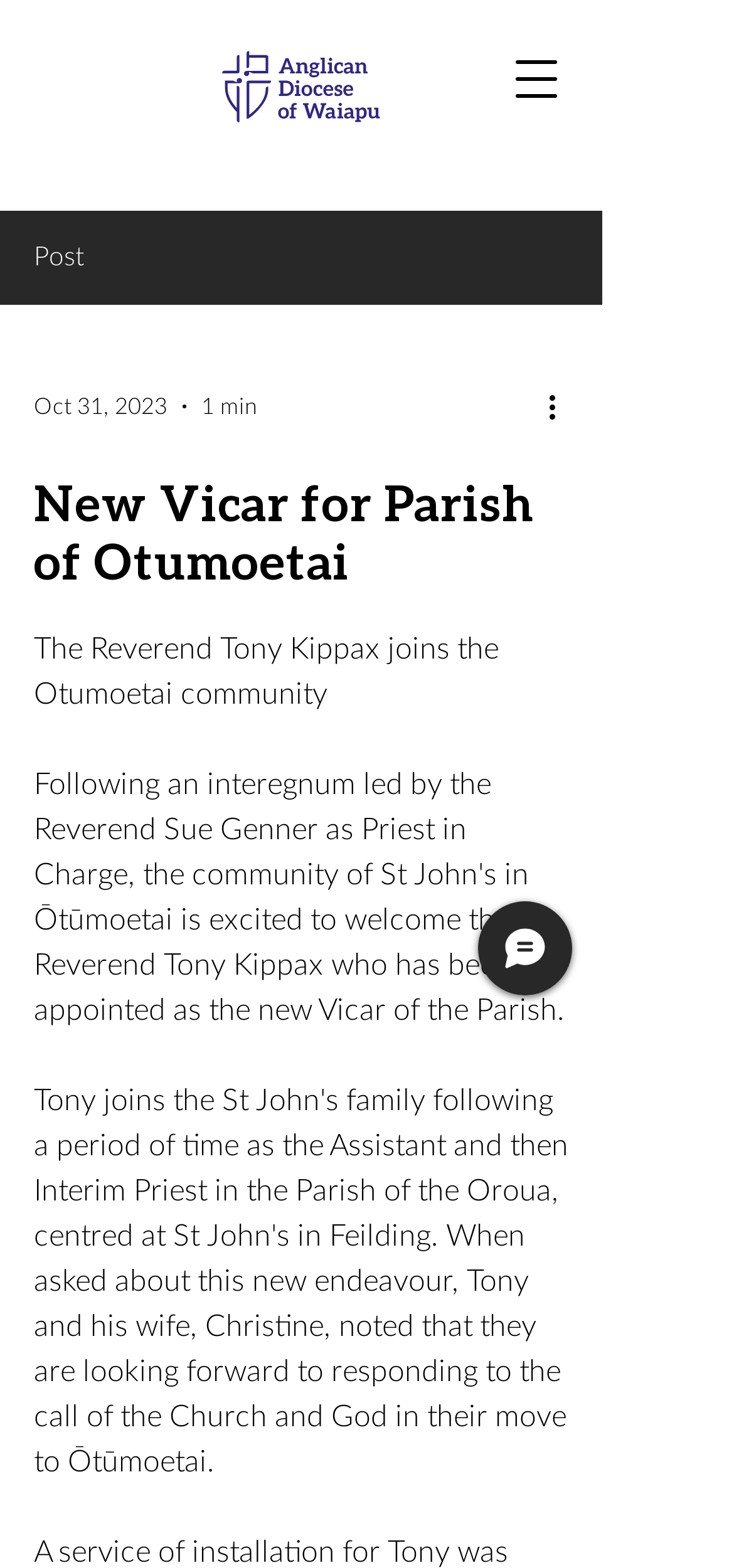What is the date of the post?
Refer to the image and give a detailed response to the question.

I found the date of the post by looking at the generic element with the text 'Oct 31, 2023' which is located below the 'Post' static text.